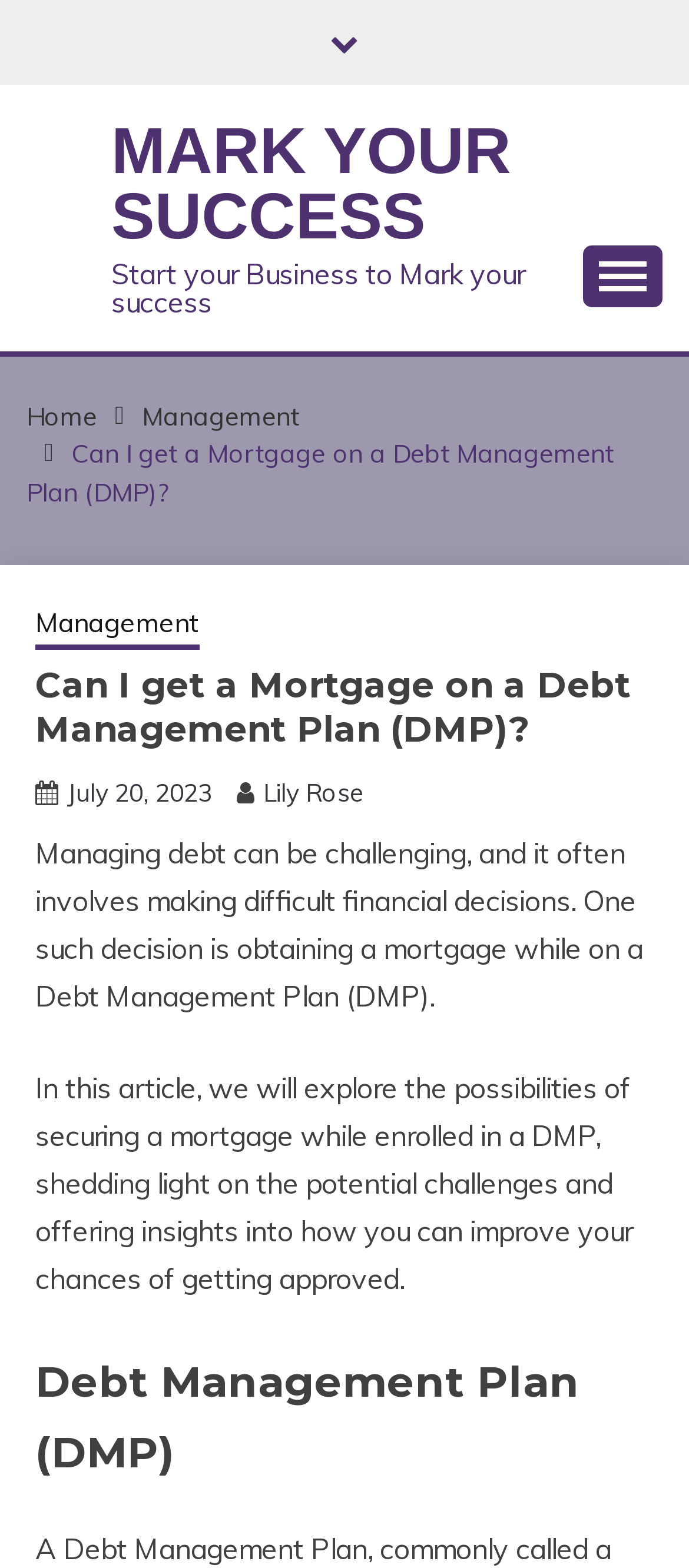Identify the coordinates of the bounding box for the element that must be clicked to accomplish the instruction: "Go to the primary menu".

[0.846, 0.156, 0.962, 0.195]